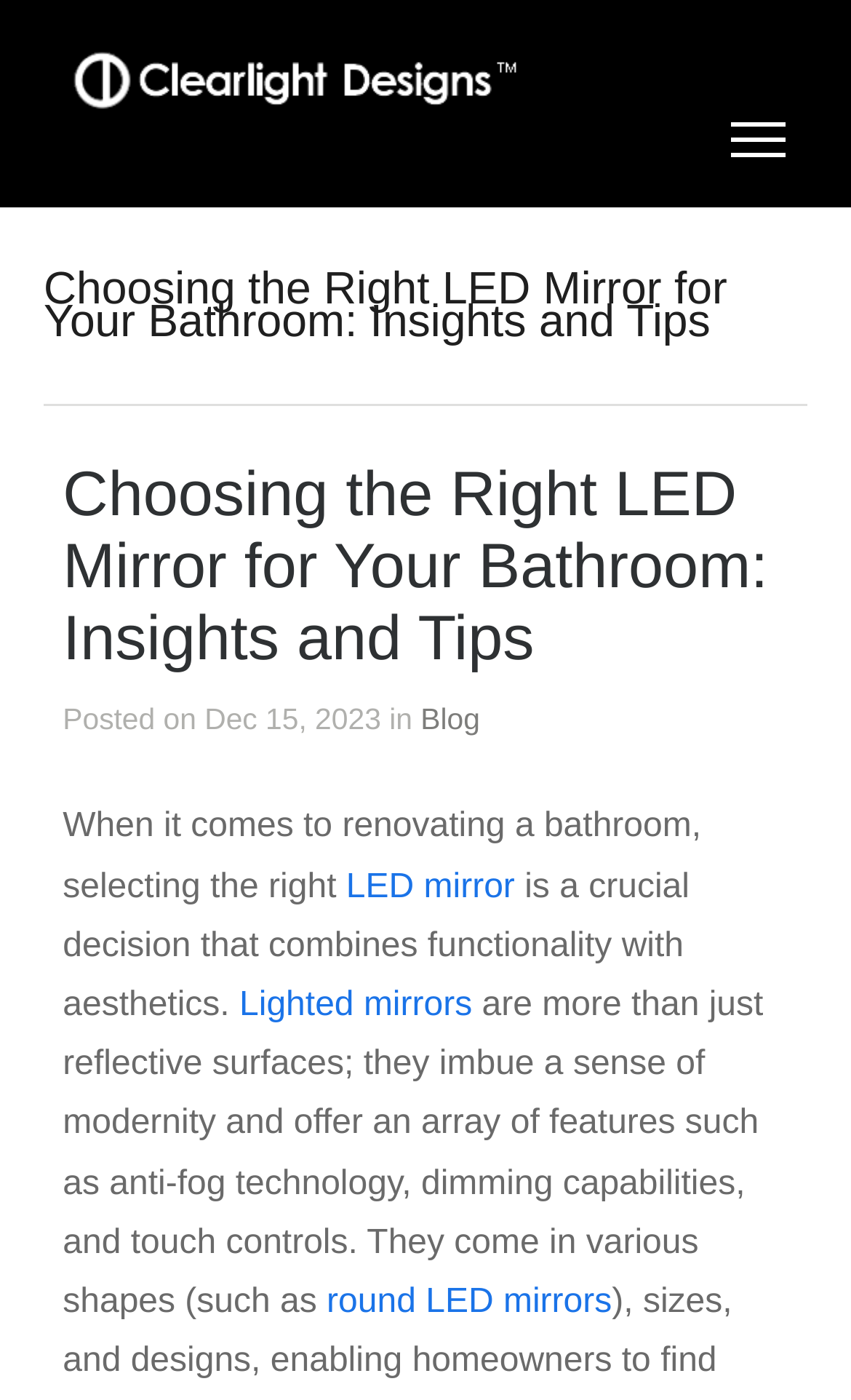What is the date of the latest article?
Please provide a comprehensive answer based on the contents of the image.

The date of the latest article can be found below the main heading, where it says 'Posted on Dec 15, 2023 in...'.